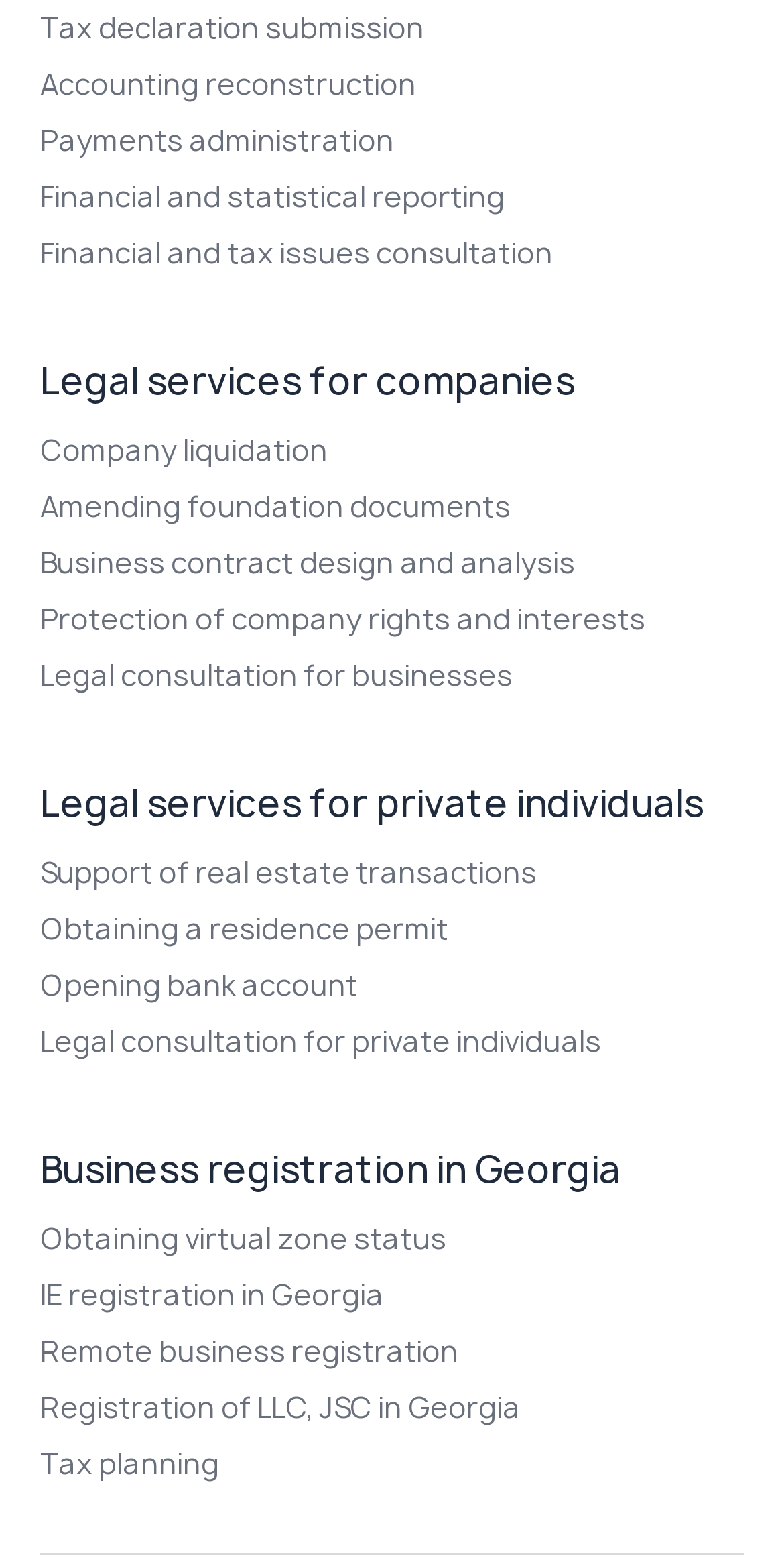What services are offered for companies?
Craft a detailed and extensive response to the question.

Based on the links provided on the webpage, it appears that the website offers various legal services for companies, including tax declaration submission, accounting reconstruction, payments administration, financial and statistical reporting, and more.